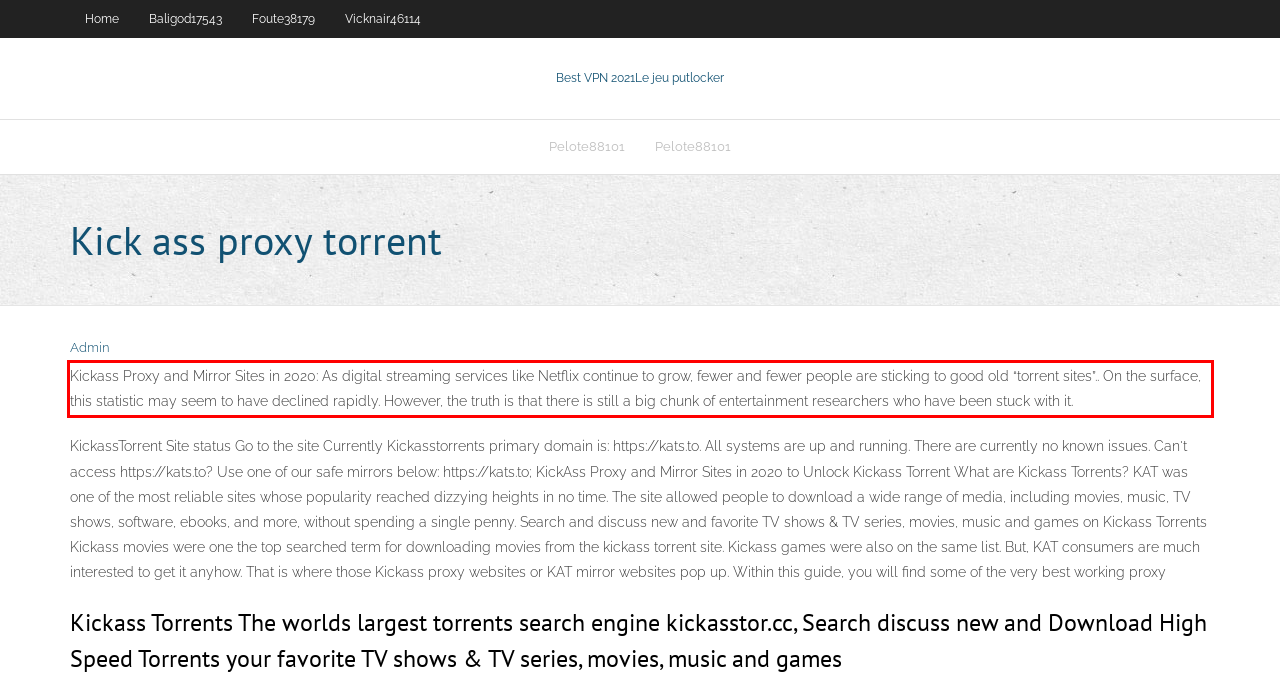Using OCR, extract the text content found within the red bounding box in the given webpage screenshot.

Kickass Proxy and Mirror Sites in 2020: As digital streaming services like Netflix continue to grow, fewer and fewer people are sticking to good old “torrent sites”.. On the surface, this statistic may seem to have declined rapidly. However, the truth is that there is still a big chunk of entertainment researchers who have been stuck with it.